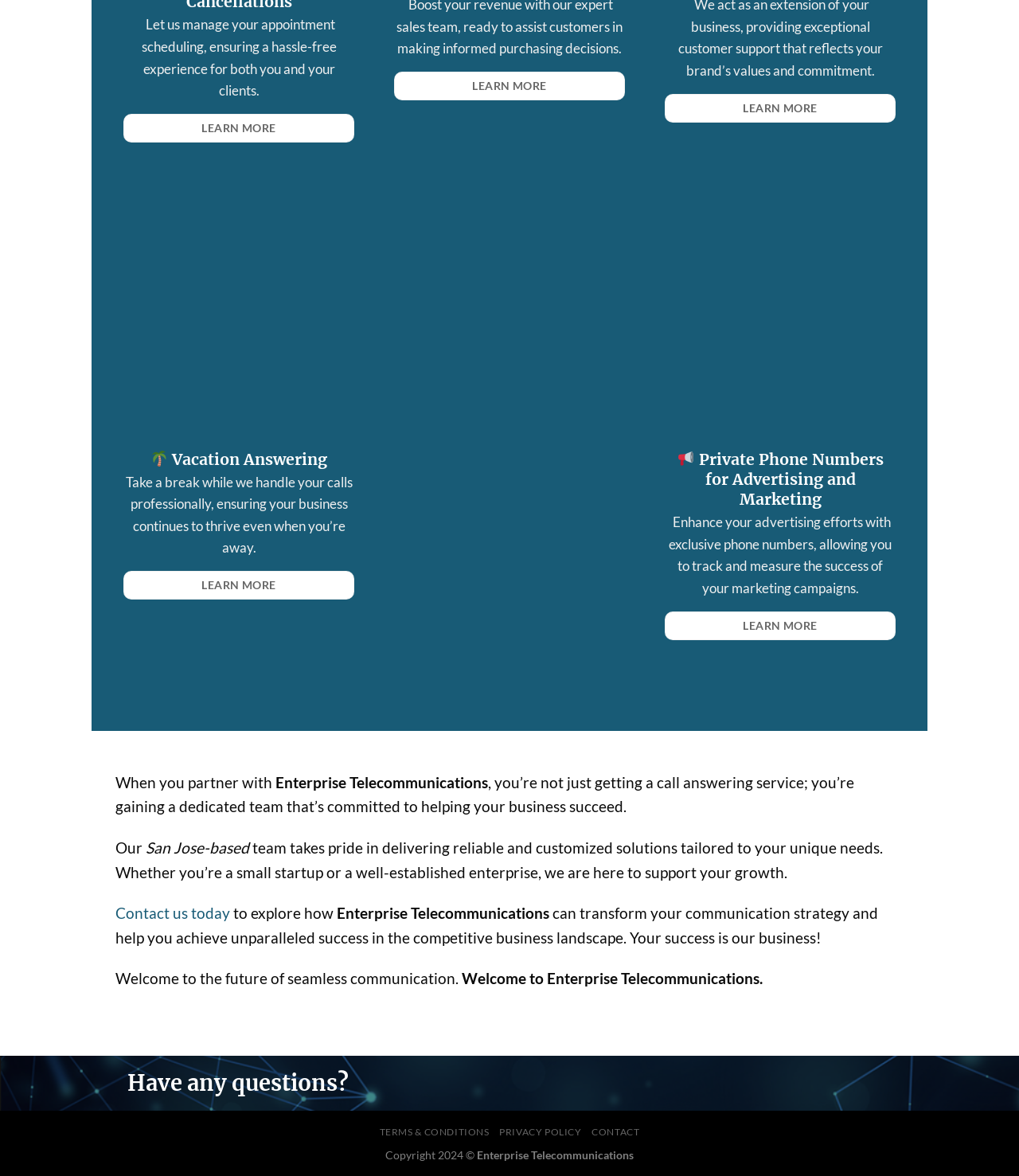Locate the bounding box coordinates of the clickable element to fulfill the following instruction: "Explore private phone numbers for advertising and marketing". Provide the coordinates as four float numbers between 0 and 1 in the format [left, top, right, bottom].

[0.652, 0.52, 0.879, 0.544]